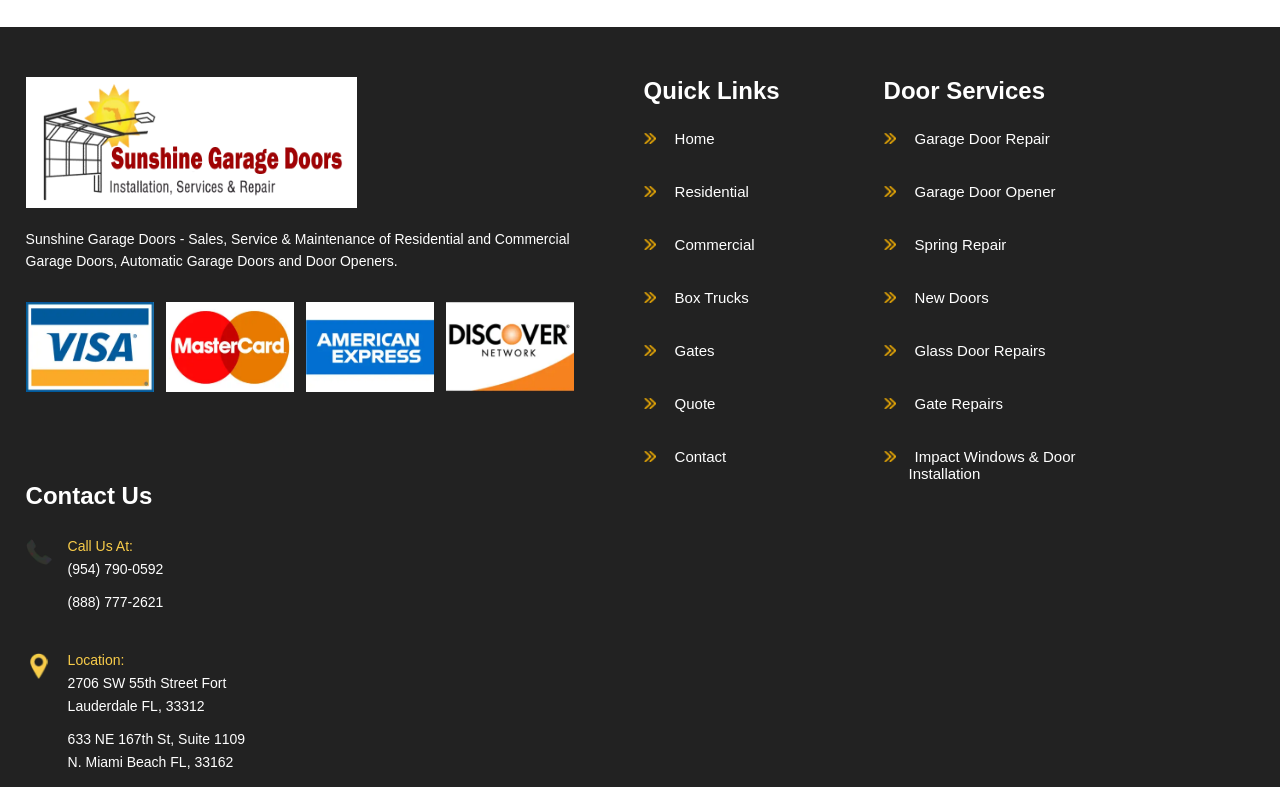Please study the image and answer the question comprehensively:
What is the phone number to call for quotes?

The phone number to call for quotes can be found in the 'Contact Us' section, which has a link with the phone number '(954) 790-0592'.